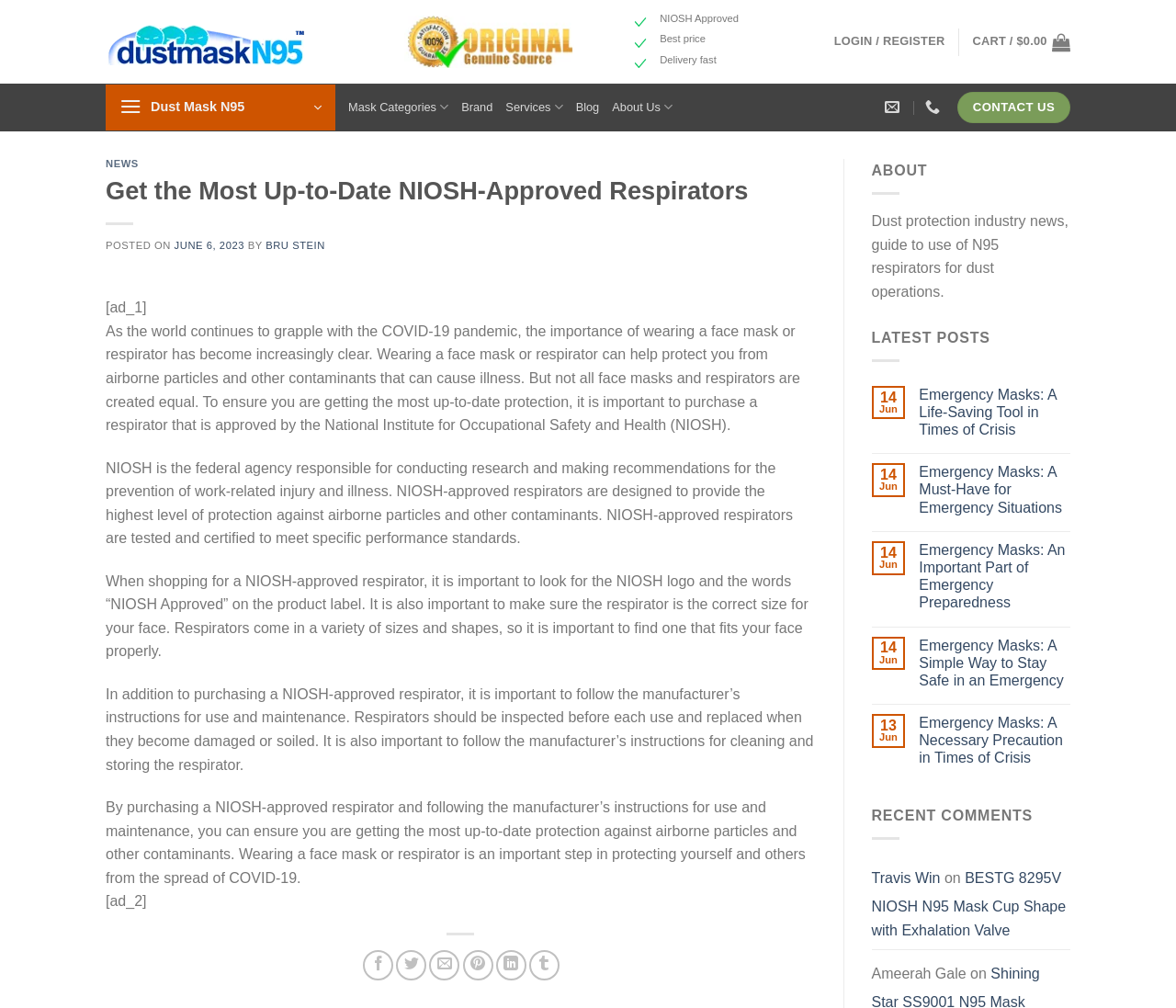Predict the bounding box of the UI element that fits this description: "Login / Register".

[0.709, 0.023, 0.803, 0.06]